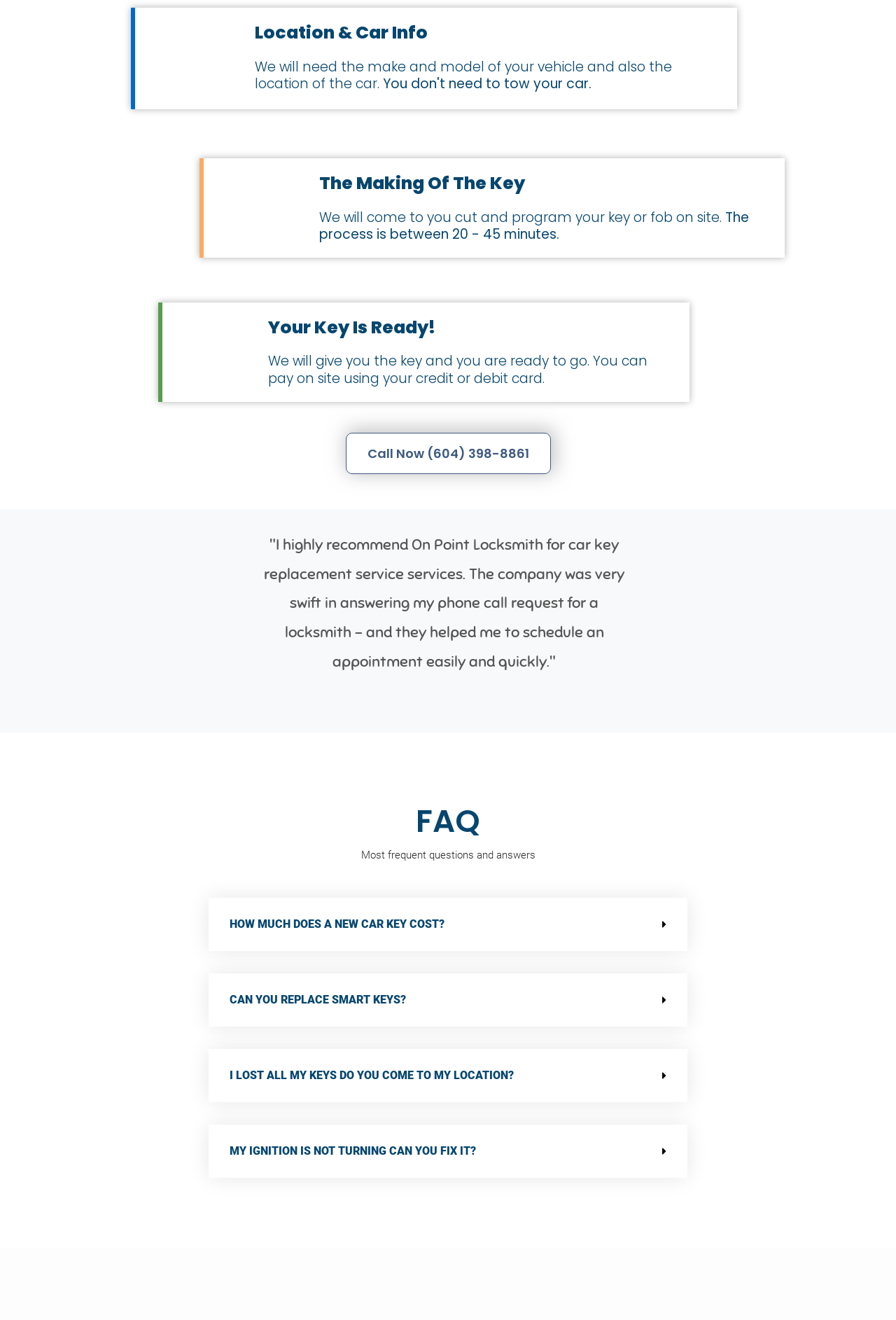Provide the bounding box coordinates for the UI element that is described as: "Call Now (604) 398-8861".

[0.386, 0.328, 0.614, 0.359]